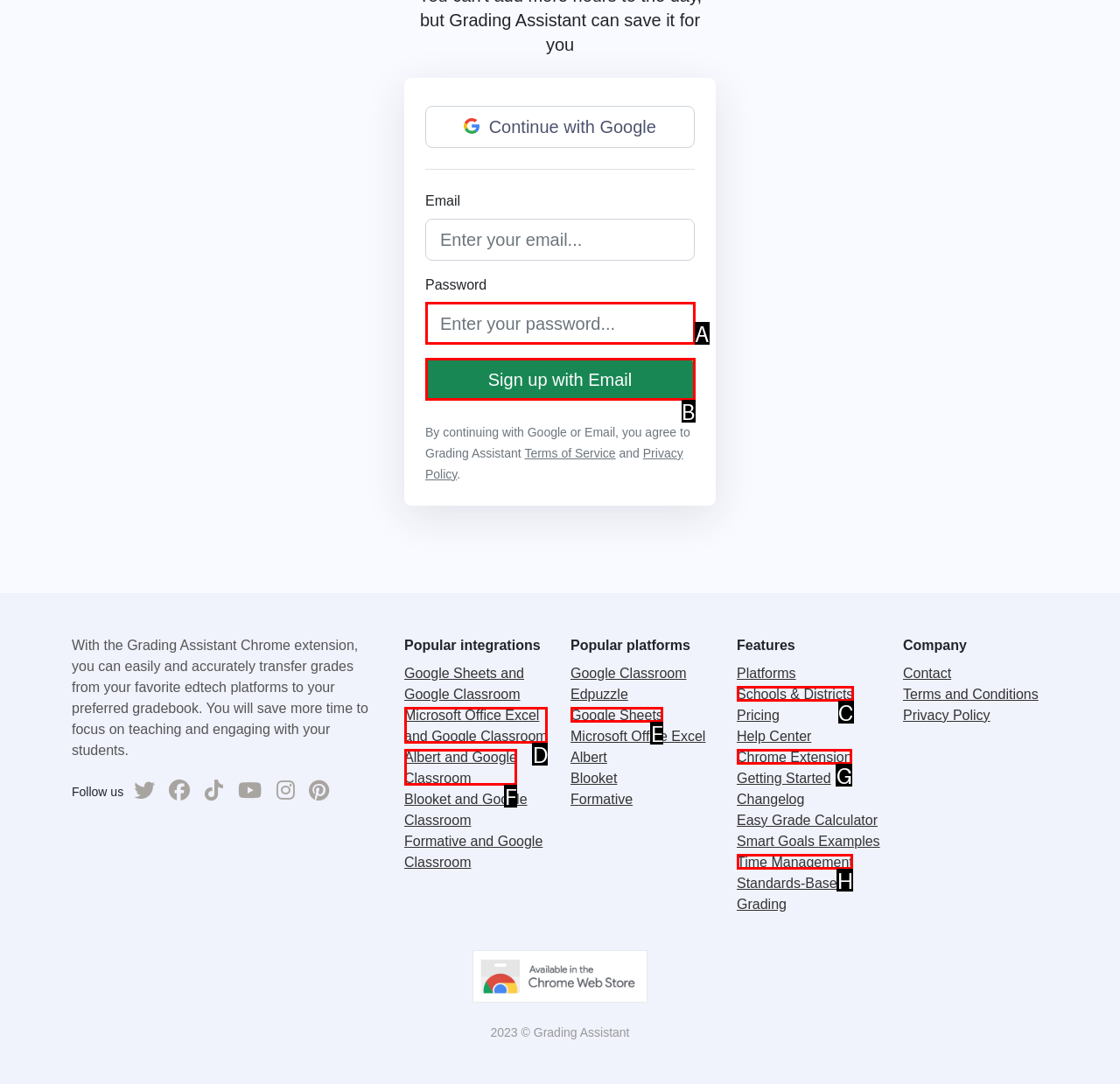Identify the UI element that corresponds to this description: Sign up with Email
Respond with the letter of the correct option.

B